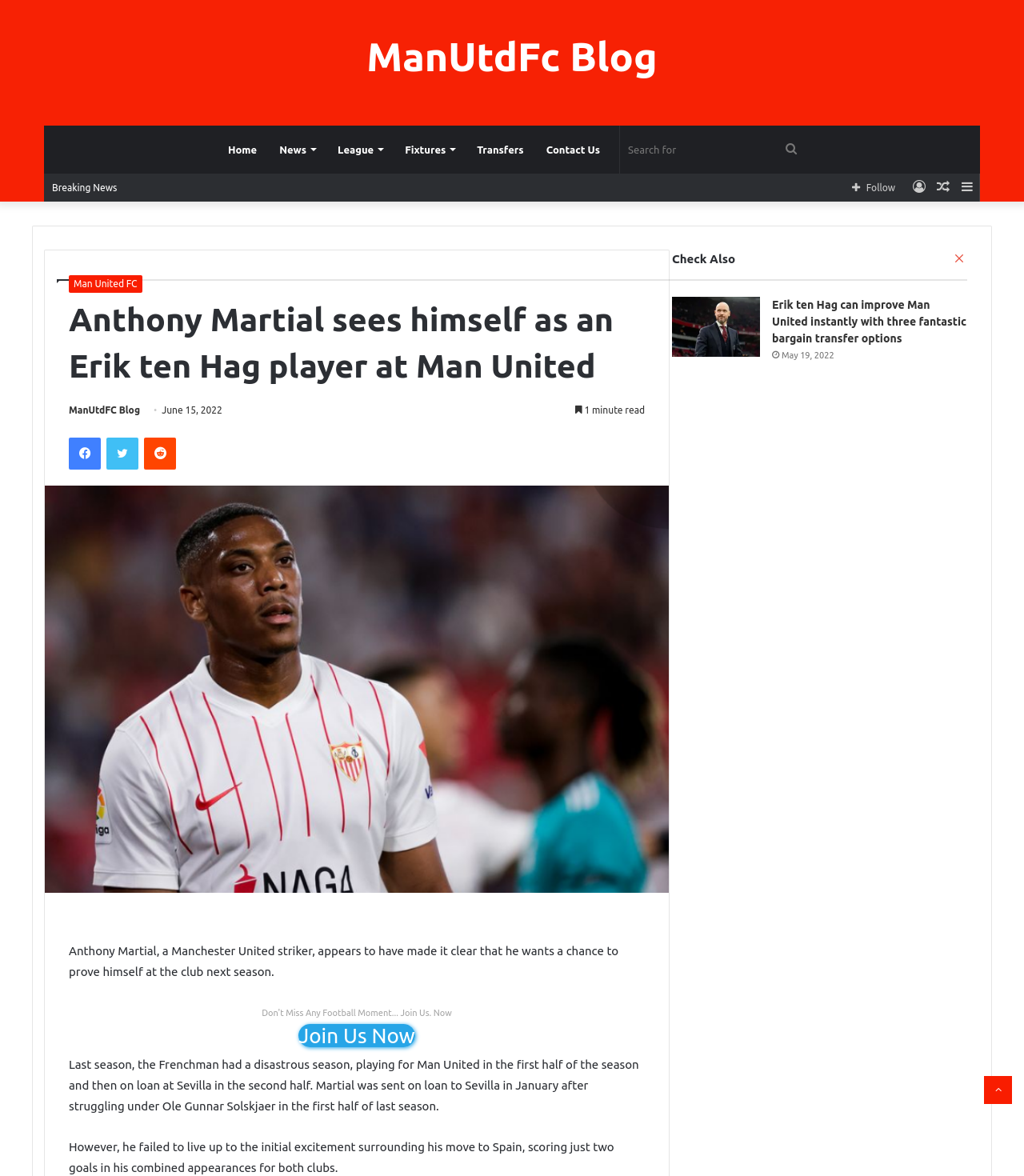Present a detailed account of what is displayed on the webpage.

The webpage appears to be a blog article about Anthony Martial, a Manchester United striker, and his desire to prove himself at the club next season. At the top of the page, there is a primary navigation menu with links to "Home", "News", "League", "Fixtures", "Transfers", and "Contact Us". To the right of this menu, there is a search bar with a "Search for" textbox and a "Search" button.

Below the primary navigation menu, there is a secondary navigation menu with links to "Breaking News", "Sidebar", "Random Article", "Log In", and "Follow". The main content of the page is divided into two sections. On the left, there is a header section with links to "Man United FC" and "ManUtdFC Blog", as well as a heading that reads "Anthony Martial sees himself as an Erik ten Hag player at Man United". There is also a date "June 15, 2022" and a "1 minute read" indicator.

Below the header section, there are social media links to Facebook, Twitter, and Reddit. There is also a large image that takes up most of the width of the page. The main article text begins below the image, with the first paragraph describing Anthony Martial's desire to prove himself at Manchester United. The article continues with several paragraphs of text, describing Martial's previous season and his loan to Sevilla.

To the right of the main article text, there is a section with a heading "Check Also" and a link to a related article "Erik ten Hag can improve Man United instantly with three fantastic bargain transfer options". This link is accompanied by a small image. There is also a "Close" button at the top right corner of this section.

At the bottom of the page, there is a "Back to top" button.